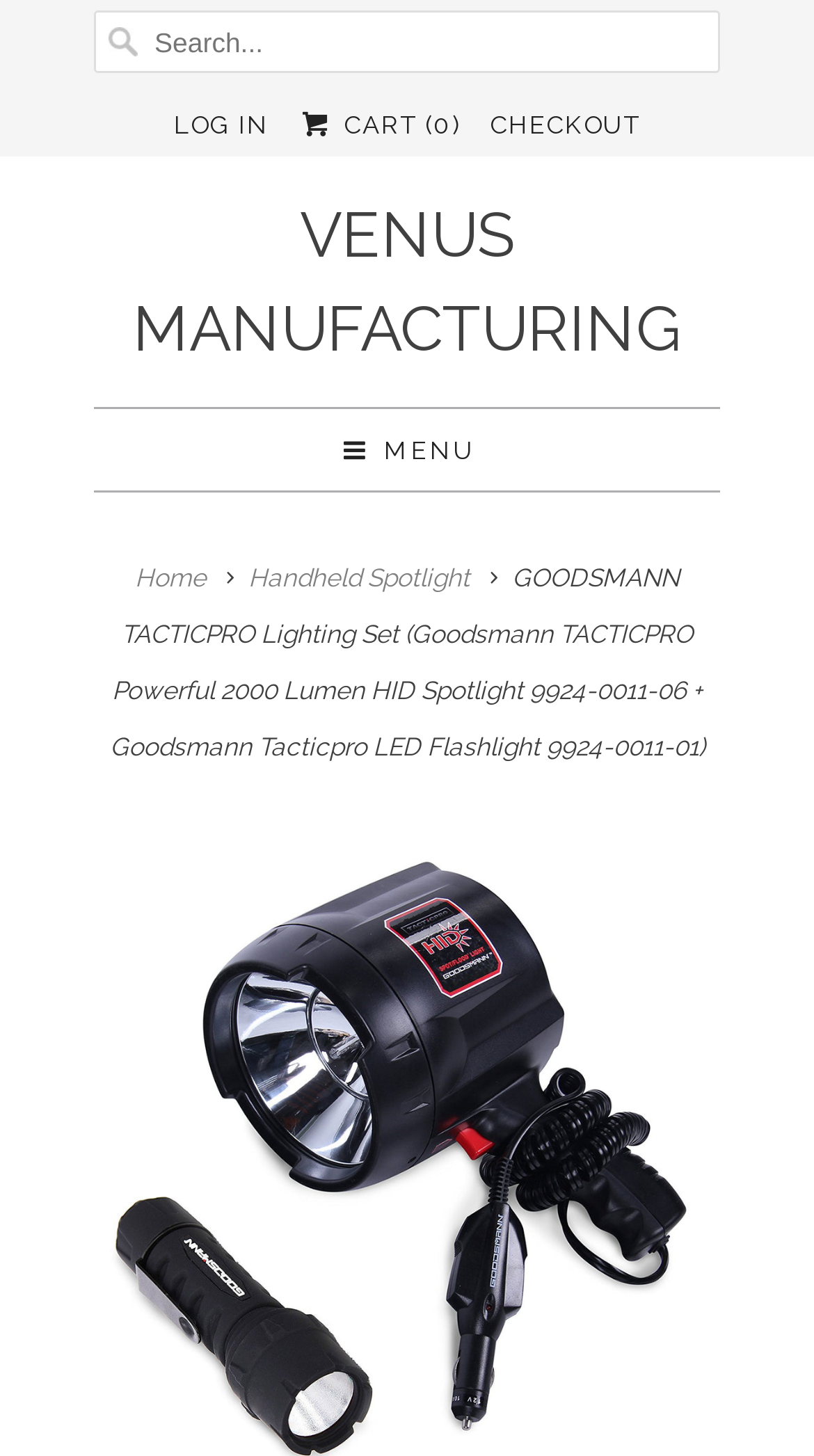Please determine the bounding box coordinates of the area that needs to be clicked to complete this task: 'go to homepage'. The coordinates must be four float numbers between 0 and 1, formatted as [left, top, right, bottom].

[0.166, 0.387, 0.253, 0.407]